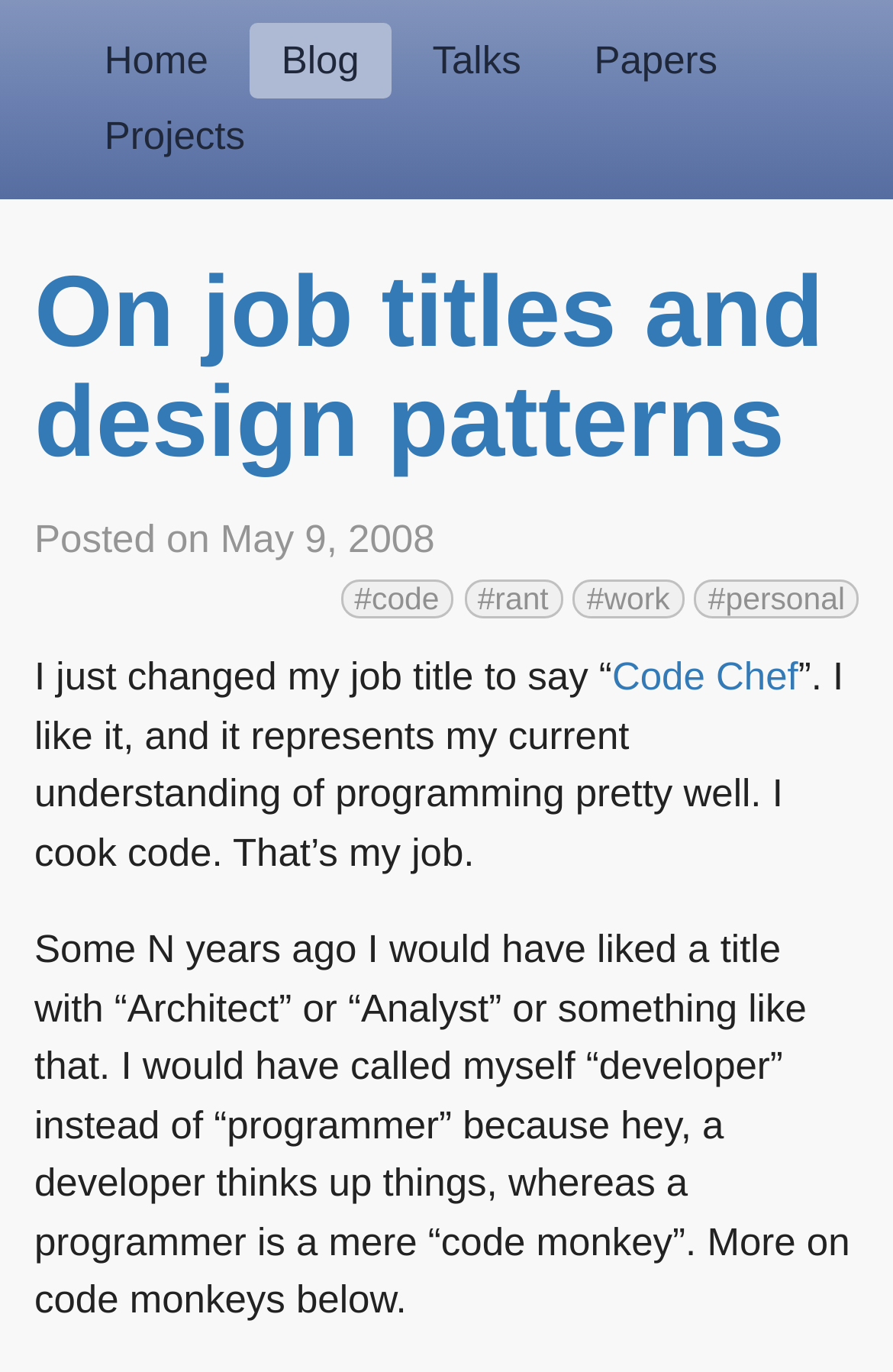Using a single word or phrase, answer the following question: 
What is the author's current job title?

Code Chef